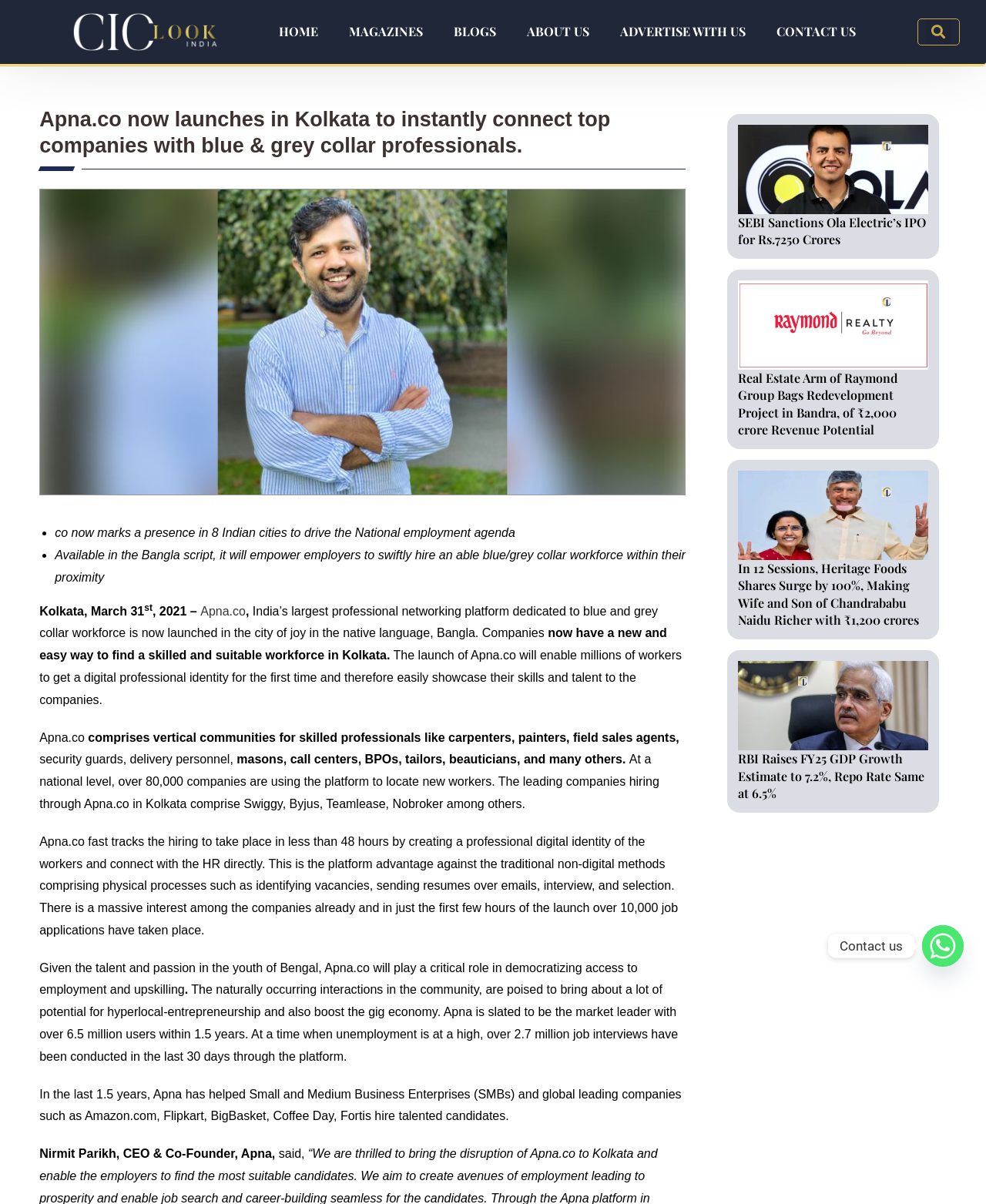Please identify the bounding box coordinates of the element's region that should be clicked to execute the following instruction: "Search for something". The bounding box coordinates must be four float numbers between 0 and 1, i.e., [left, top, right, bottom].

[0.931, 0.016, 0.973, 0.037]